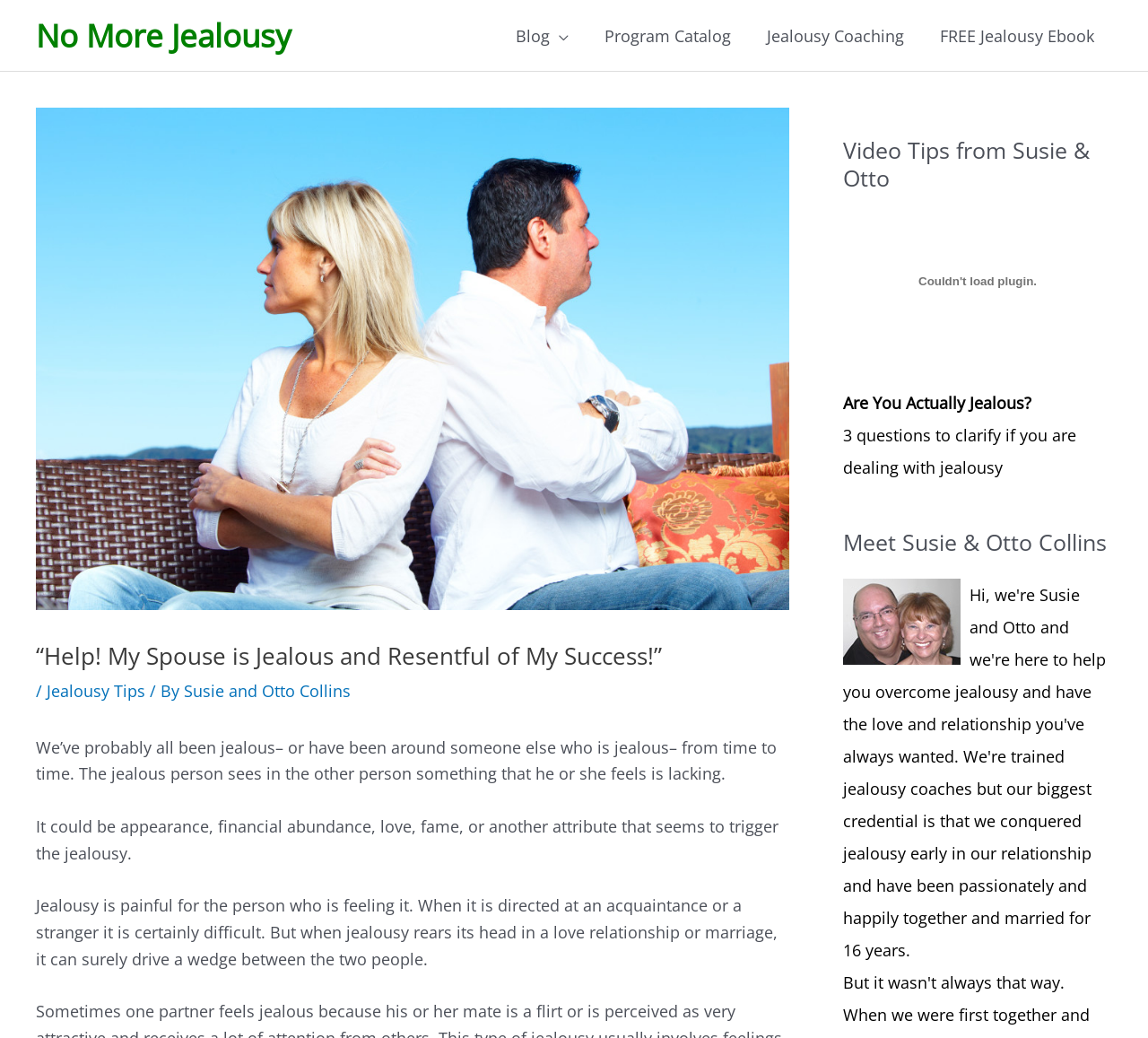Please answer the following question using a single word or phrase: 
What is the purpose of the video section?

Provide video tips